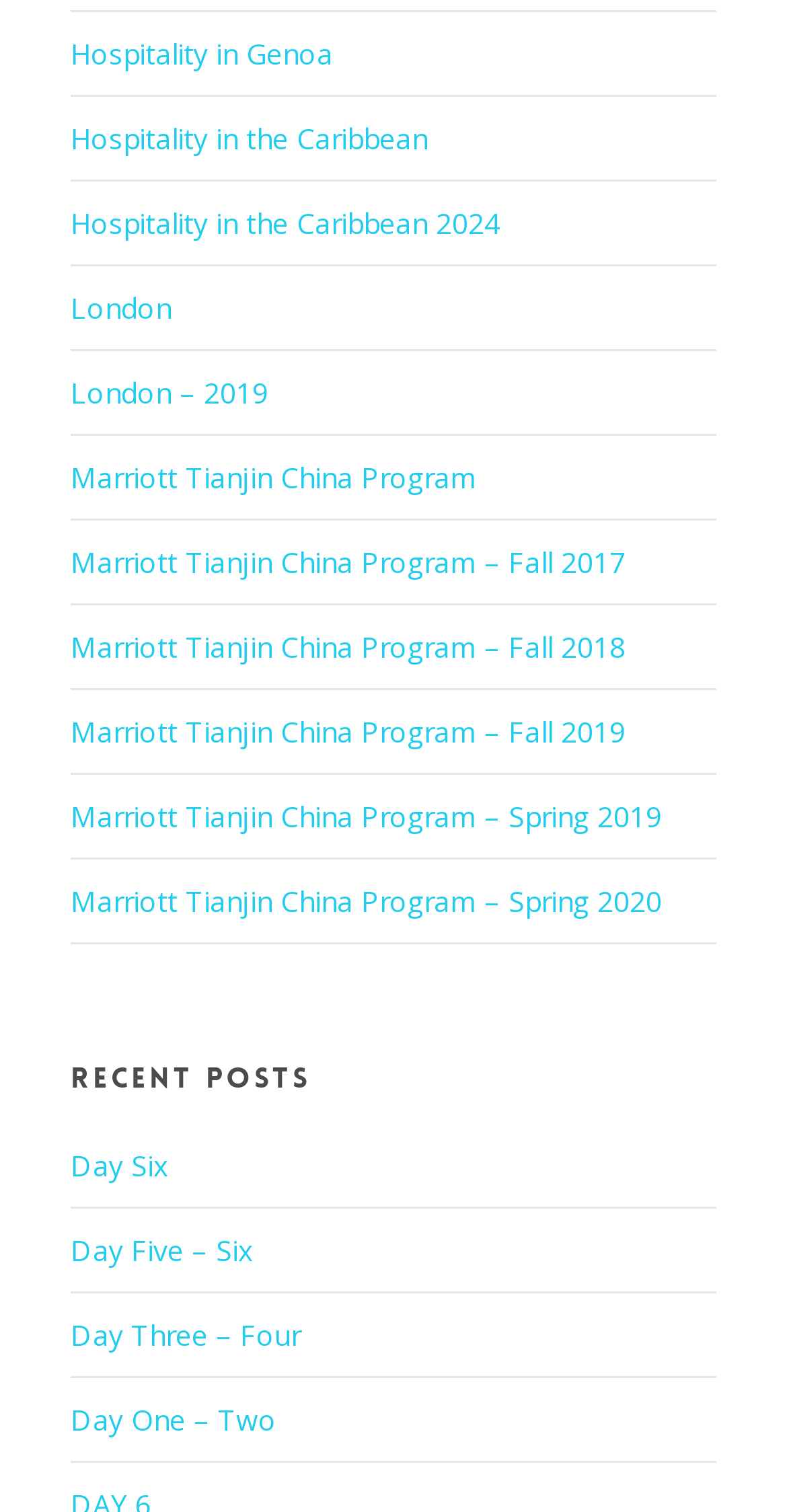How many links are there on the webpage?
Look at the screenshot and respond with one word or a short phrase.

16